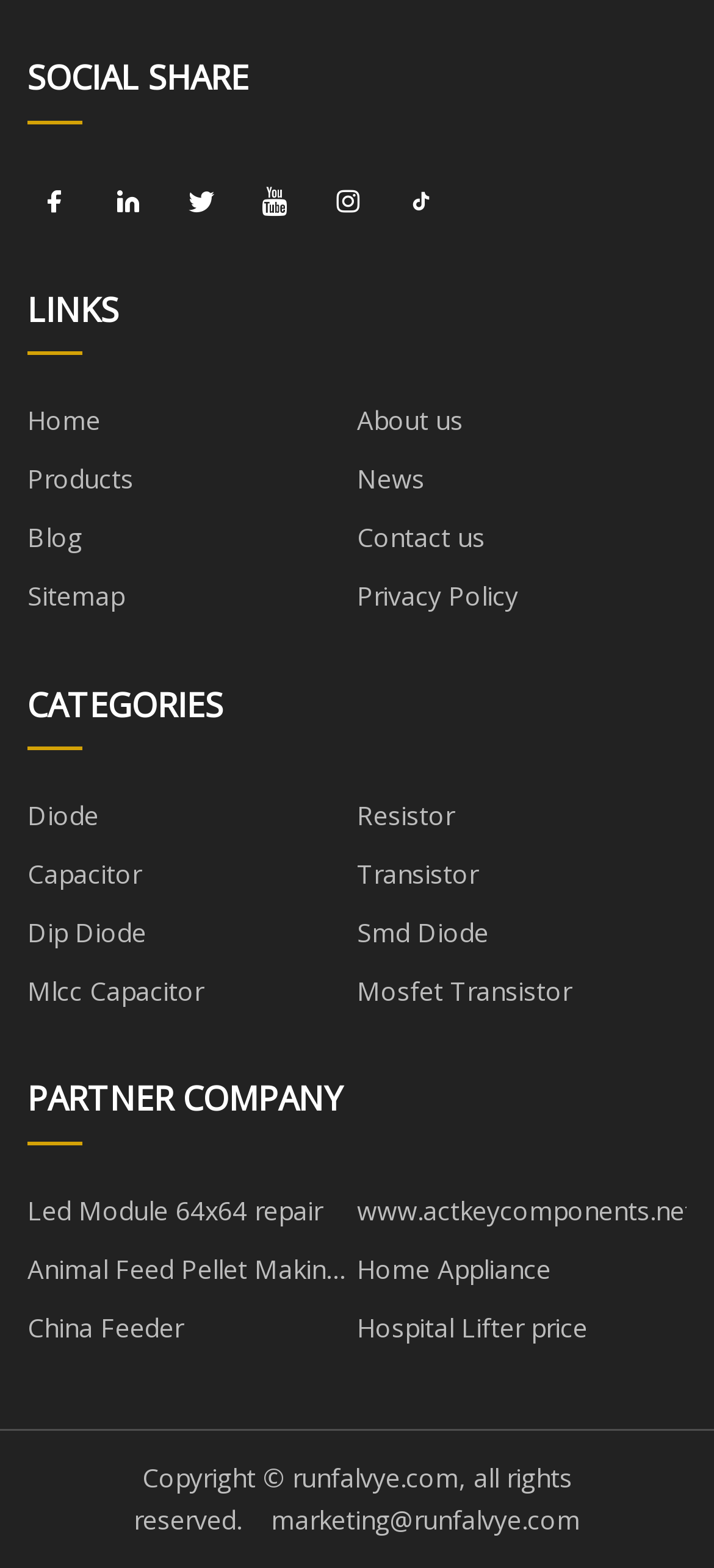Based on the element description: "title="facebook"", identify the UI element and provide its bounding box coordinates. Use four float numbers between 0 and 1, [left, top, right, bottom].

[0.038, 0.112, 0.115, 0.147]